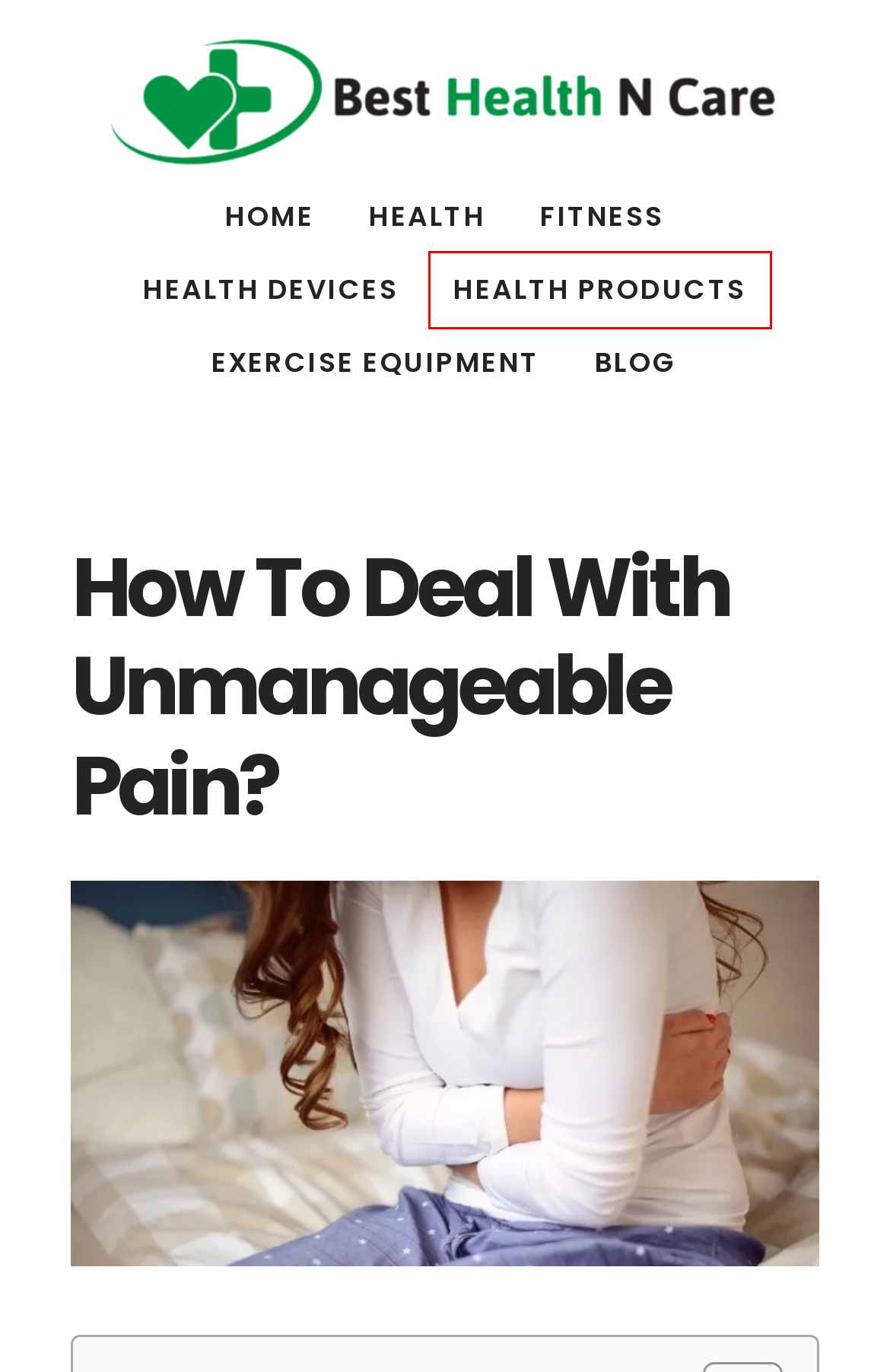You are presented with a screenshot of a webpage containing a red bounding box around a particular UI element. Select the best webpage description that matches the new webpage after clicking the element within the bounding box. Here are the candidates:
A. Health Devices Archives - Best Health N Care
B. Fitness Archives - Best Health N Care
C. Best Health N Care - Improve your health by maintain healthy habits
D. Vibration Machines Archives - Best Health N Care
E. Health Archives - Best Health N Care
F. Disclaimer - Best Health N Care
G. Blog Archives - Best Health N Care
H. Health Products Archives - Best Health N Care

H